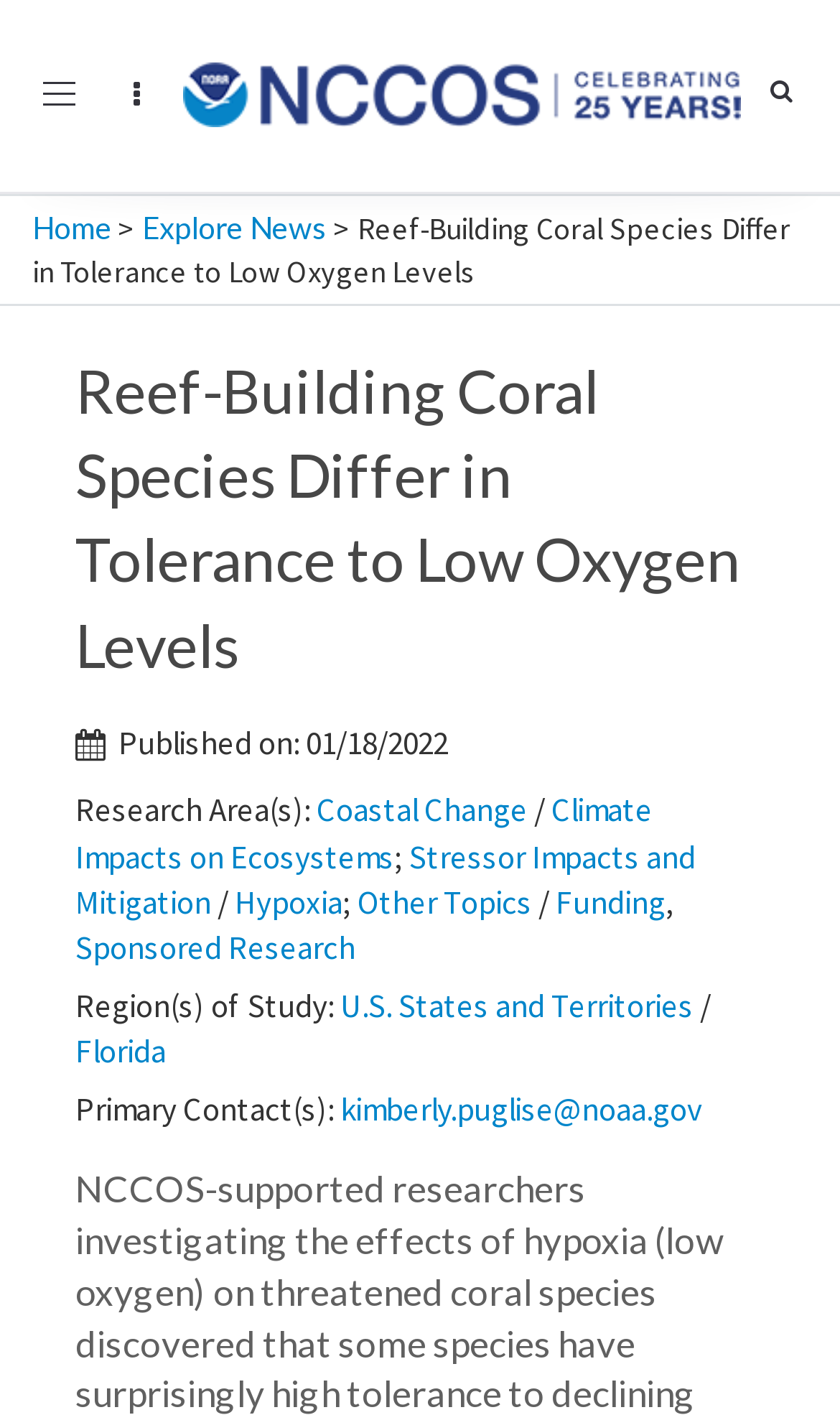What is one of the research areas mentioned in the article?
Look at the image and provide a short answer using one word or a phrase.

Coastal Change